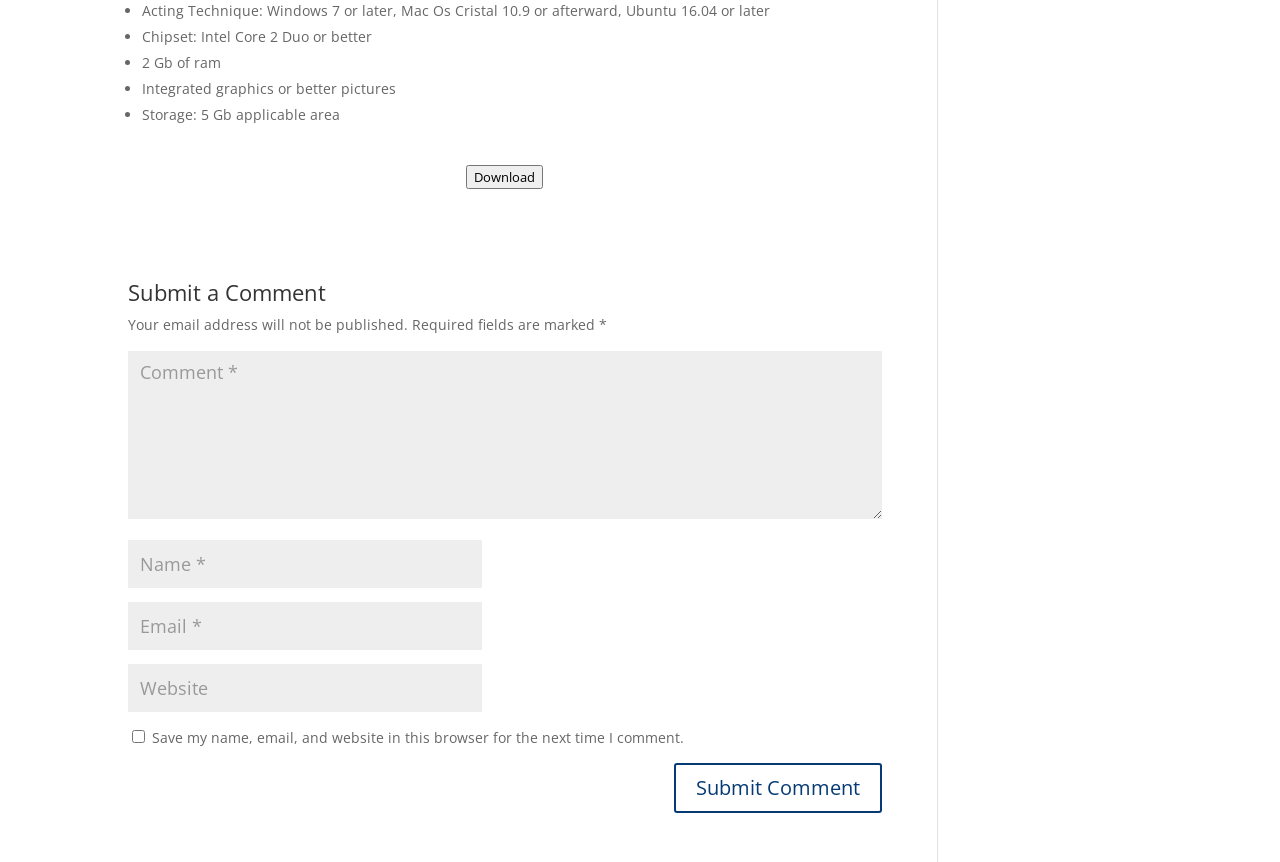Determine the bounding box coordinates for the UI element matching this description: "input value="Email *" aria-describedby="email-notes" name="email"".

[0.1, 0.698, 0.377, 0.753]